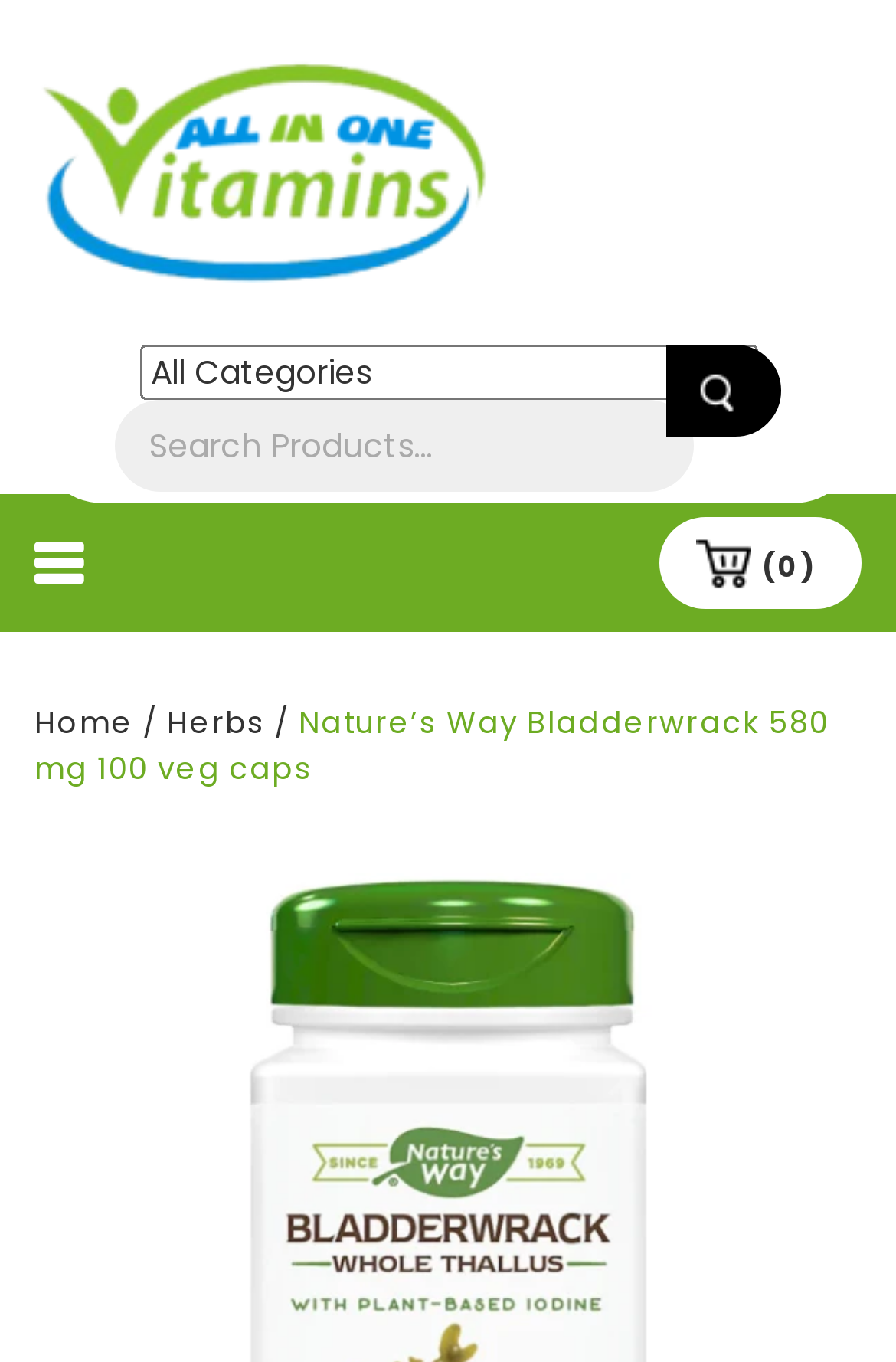Using the element description panen99, predict the bounding box coordinates for the UI element. Provide the coordinates in (top-left x, top-left y, bottom-right x, bottom-right y) format with values ranging from 0 to 1.

None